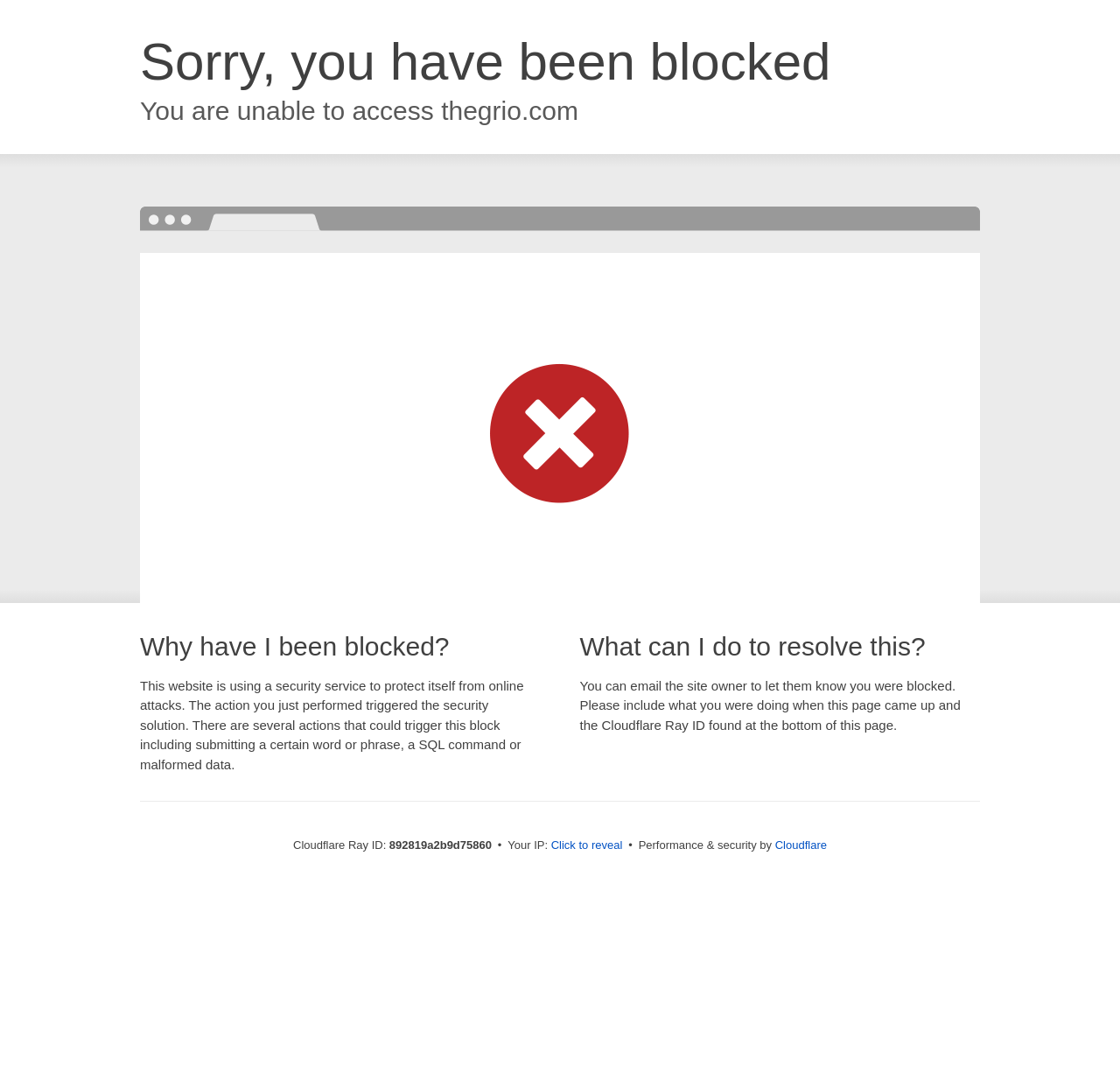Find and provide the bounding box coordinates for the UI element described with: "Cloudflare".

[0.692, 0.782, 0.738, 0.794]